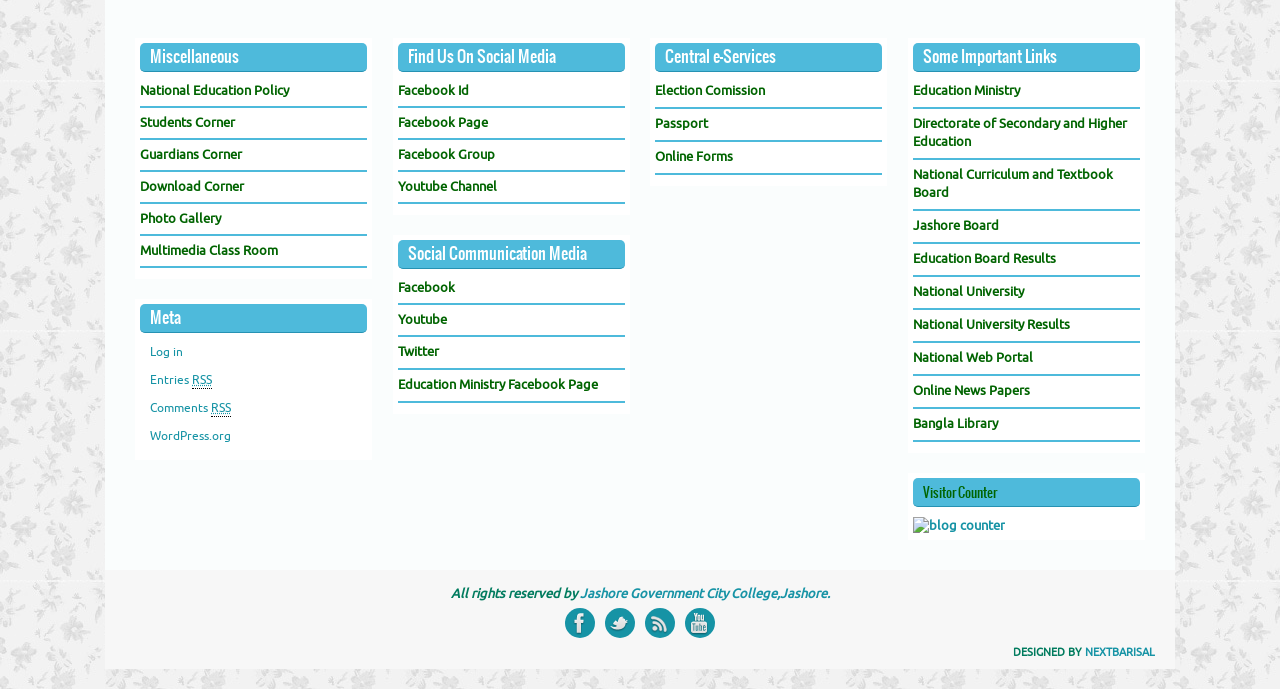What are the social media platforms listed?
Answer the question with a single word or phrase, referring to the image.

Facebook, Twitter, Youtube